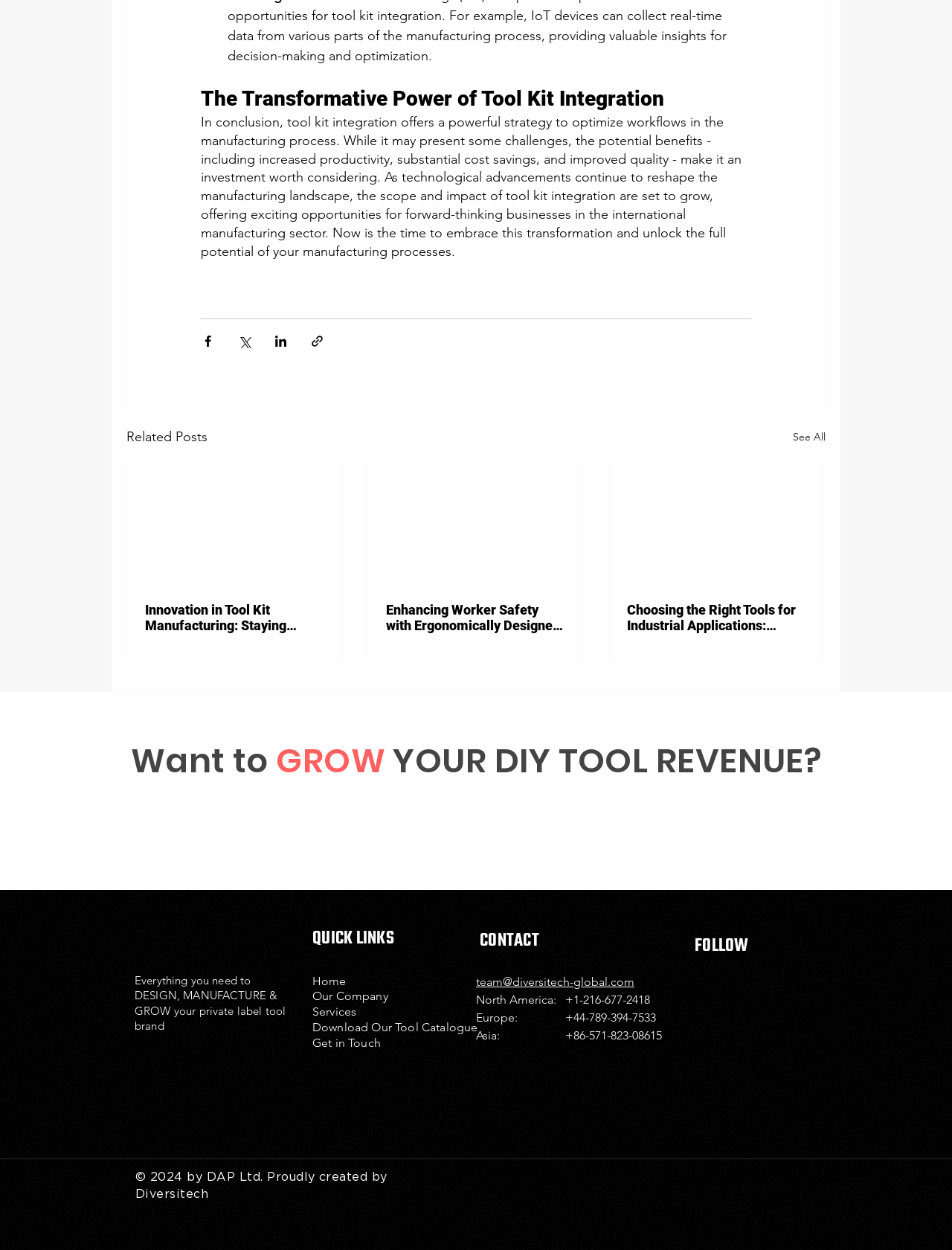Find the bounding box coordinates of the element to click in order to complete this instruction: "Read related post 'Innovation in Tool Kit Manufacturing: Staying Ahead in a Competitive Market'". The bounding box coordinates must be four float numbers between 0 and 1, denoted as [left, top, right, bottom].

[0.152, 0.481, 0.34, 0.506]